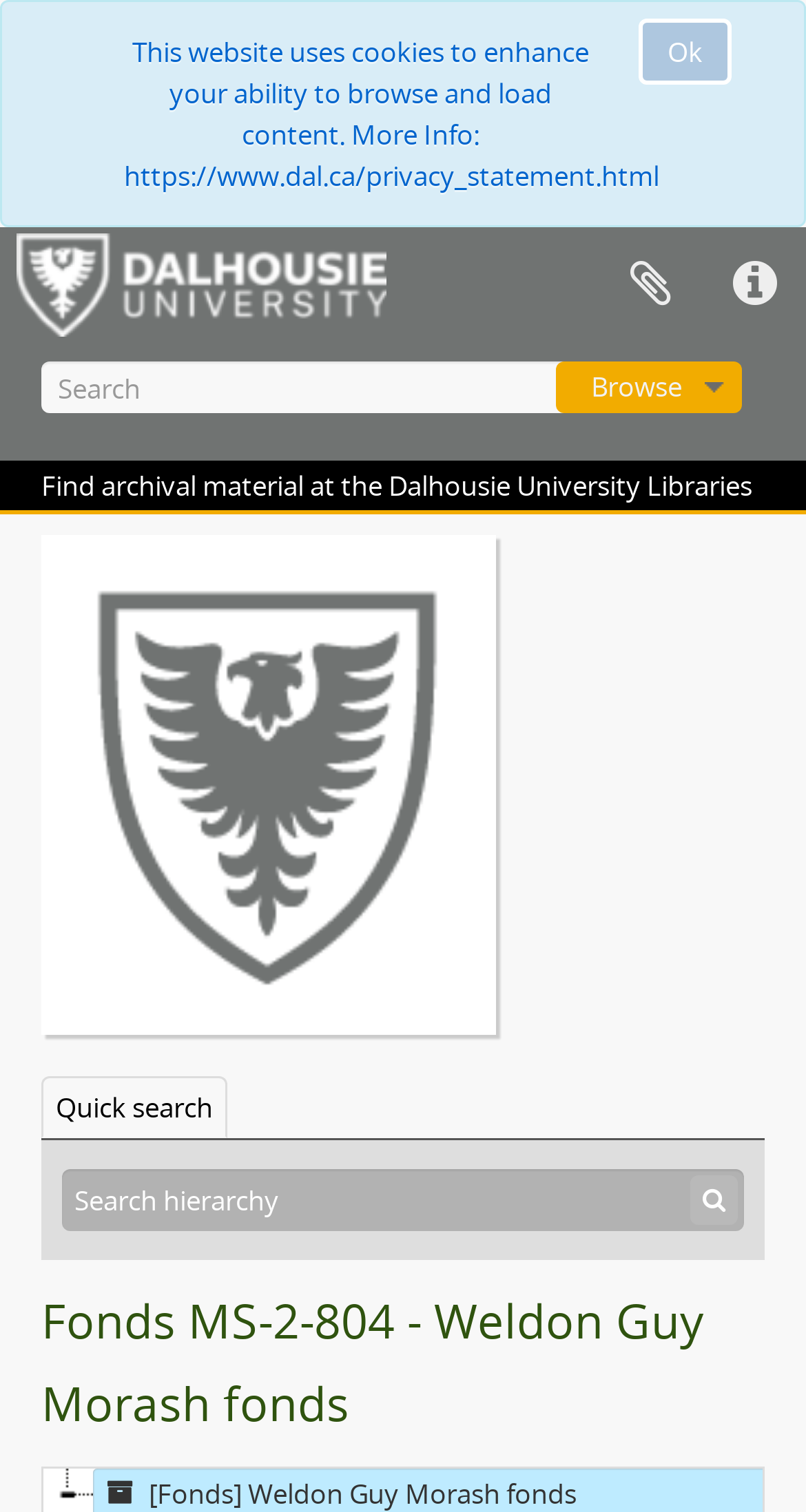Use a single word or phrase to answer the question:
What is the name of the fonds?

Weldon Guy Morash fonds